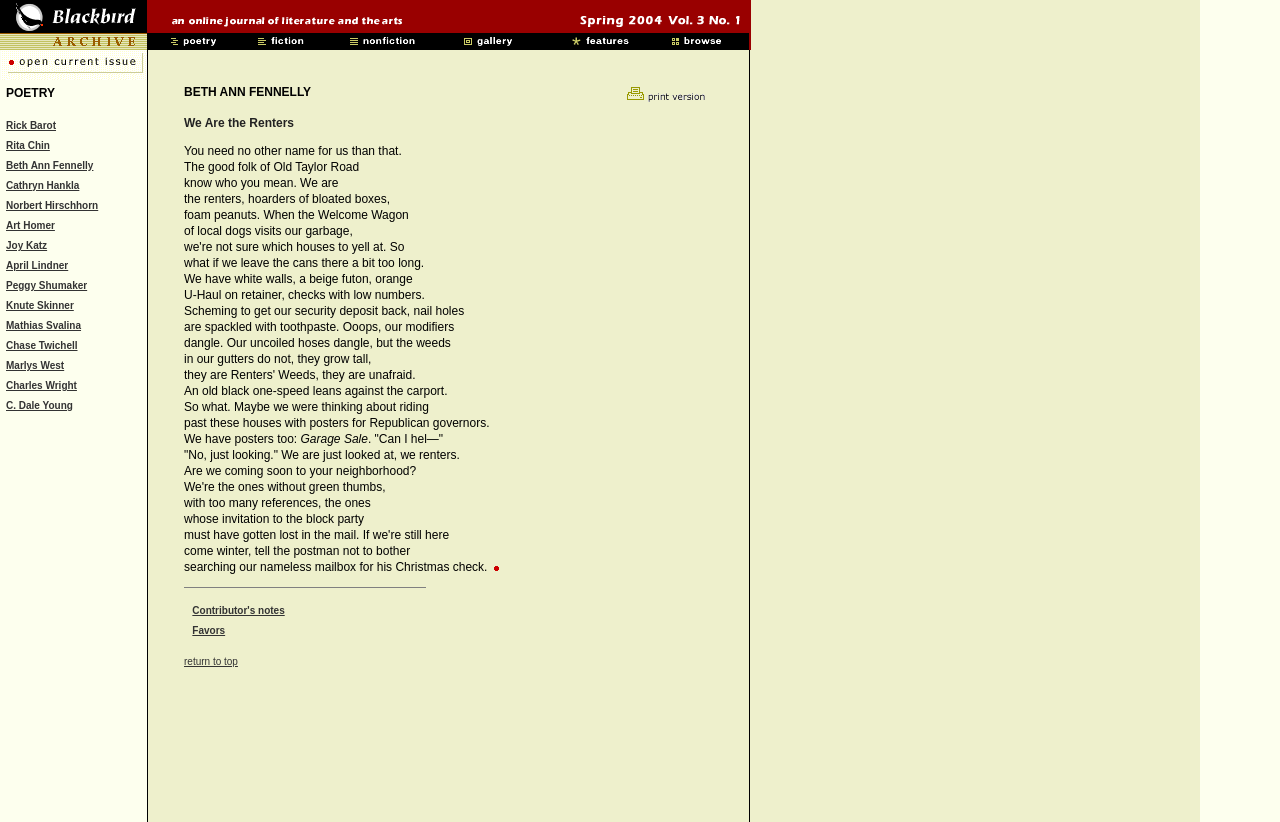Analyze the image and give a detailed response to the question:
What is the color of the futon mentioned in the poem?

The poem mentions 'white walls, a beige futon', which indicates that the color of the futon is beige.